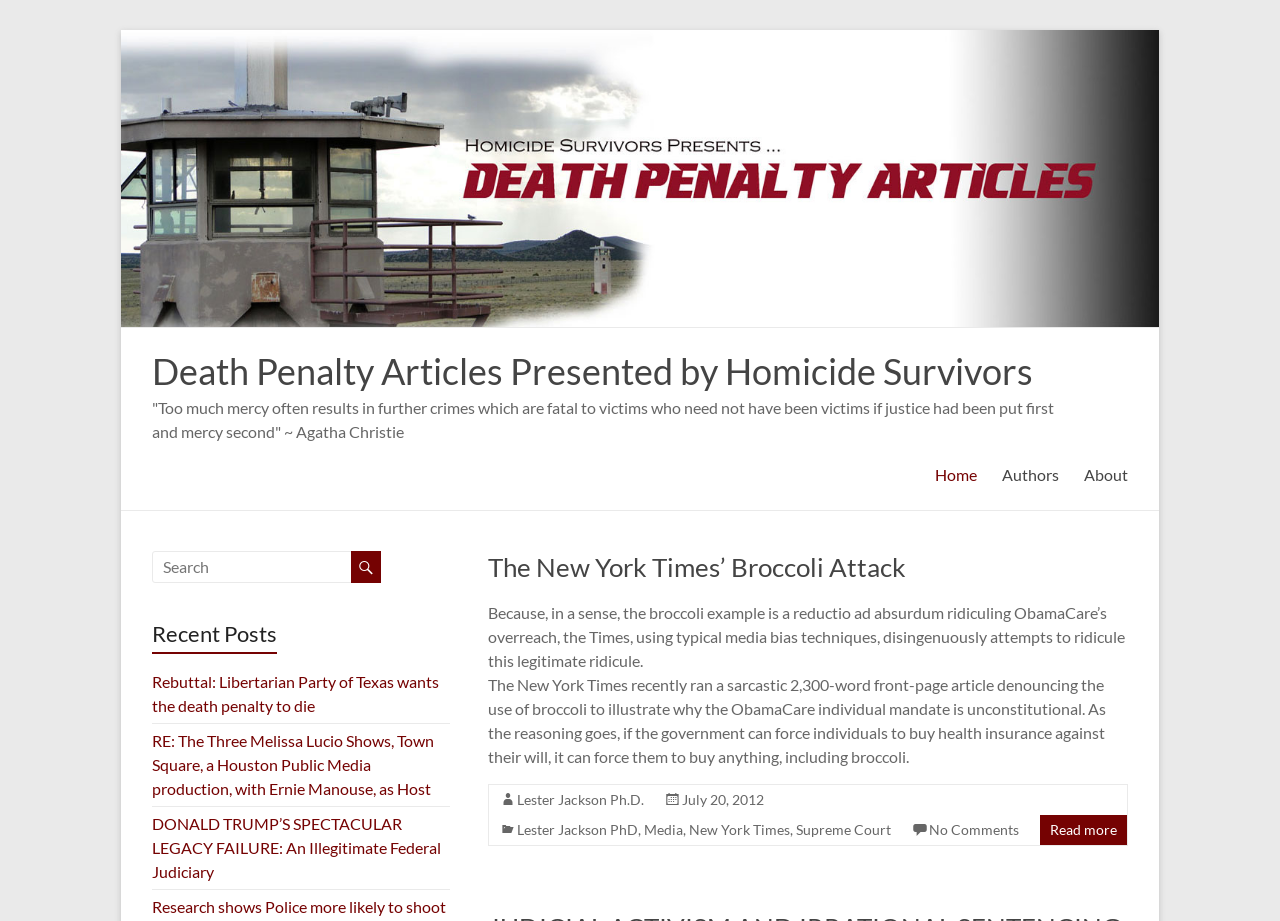What is the name of the organization presenting the articles?
Using the details shown in the screenshot, provide a comprehensive answer to the question.

The name of the organization is obtained from the heading element 'Death Penalty Articles Presented by Homicide Survivors' which is located at the top of the webpage.